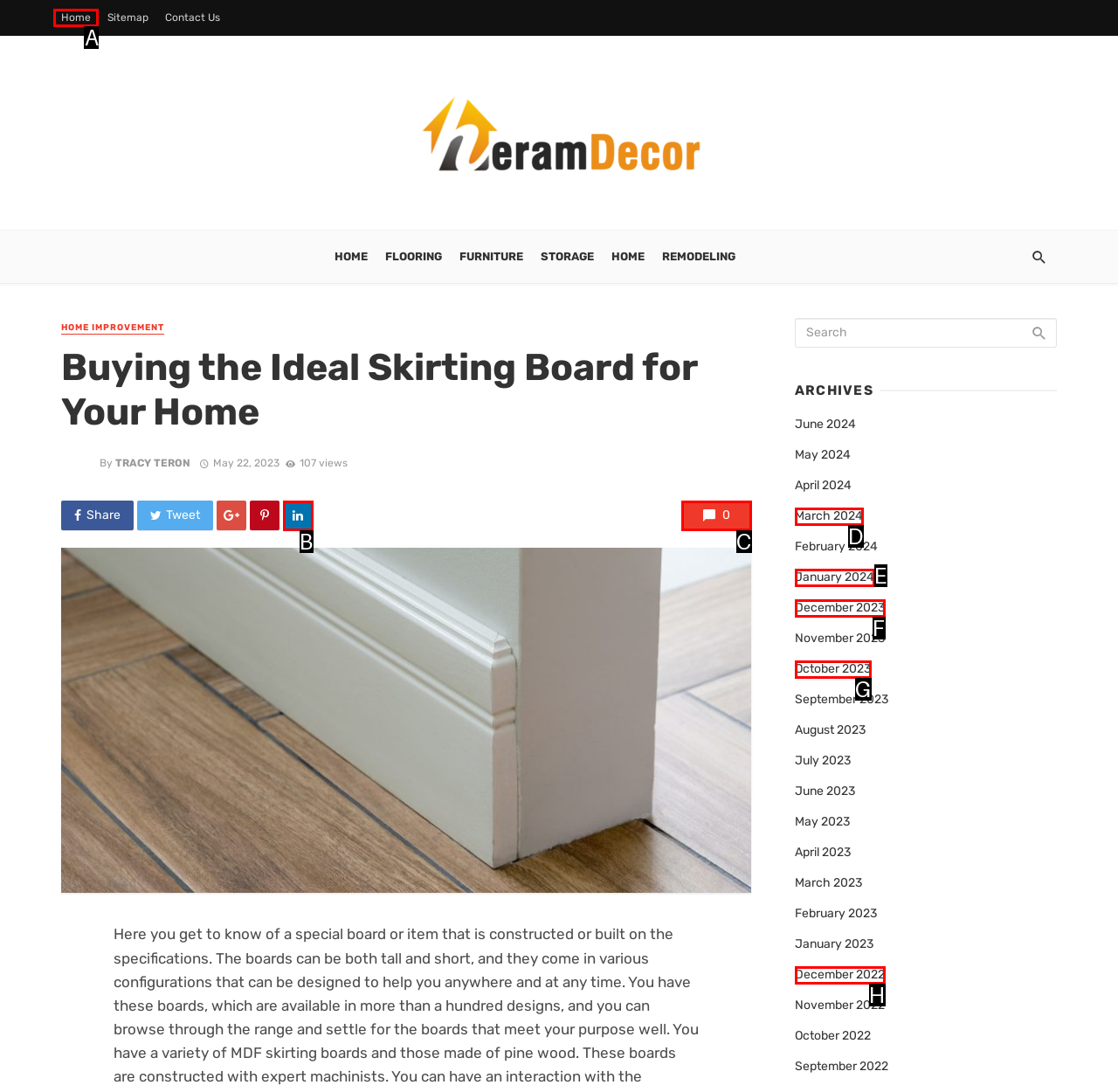To complete the task: Click on the Home link, select the appropriate UI element to click. Respond with the letter of the correct option from the given choices.

A